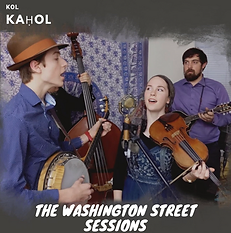What is the name of the project featured in the image?
Based on the image, please offer an in-depth response to the question.

The title 'THE WASHINGTON STREET SESSIONS' is prominently displayed at the bottom of the image, emphasizing the project's name, which suggests that it is the name of the project featured in the image.